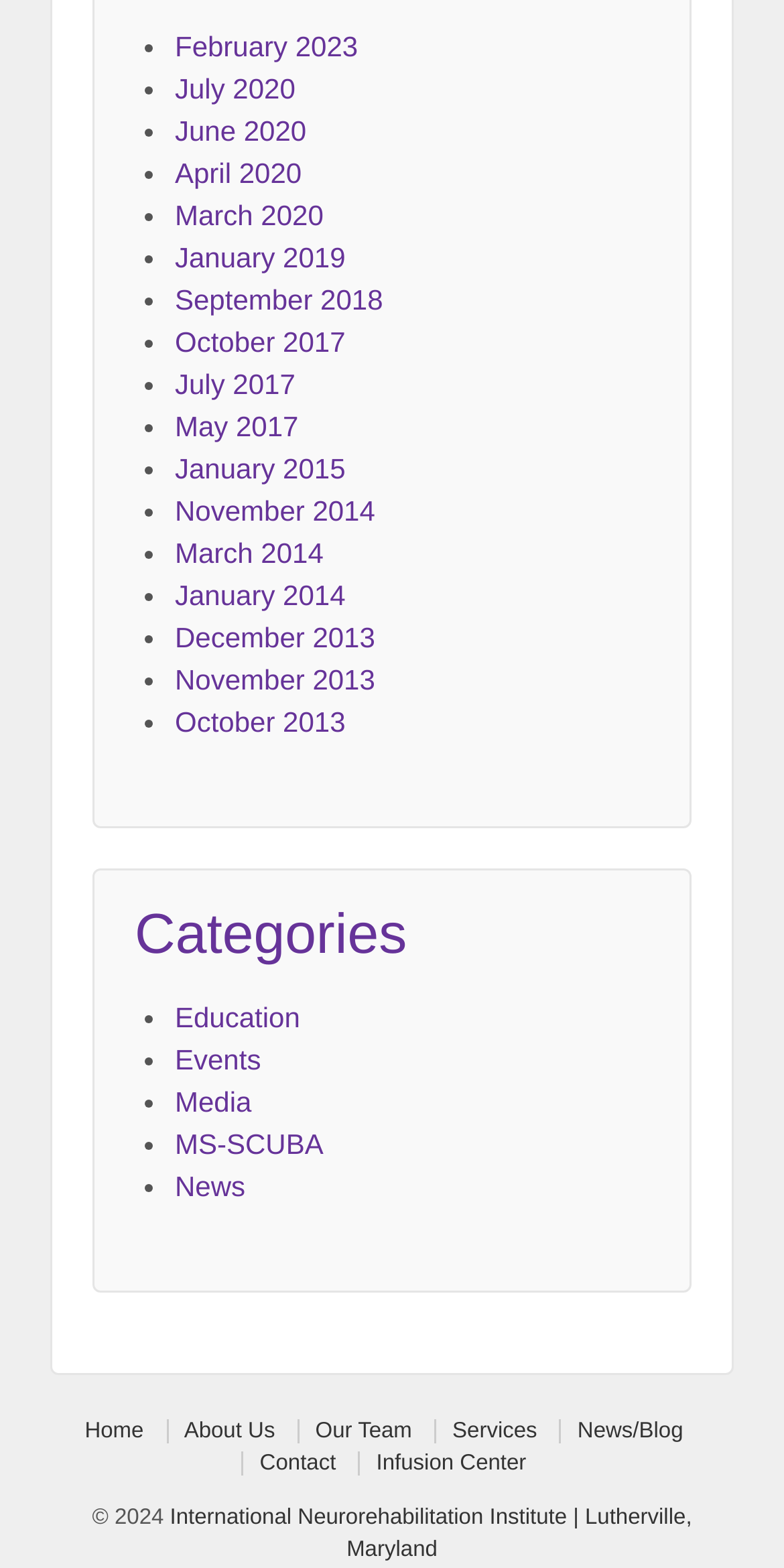Please provide a brief answer to the following inquiry using a single word or phrase:
What is the earliest month listed?

January 2014